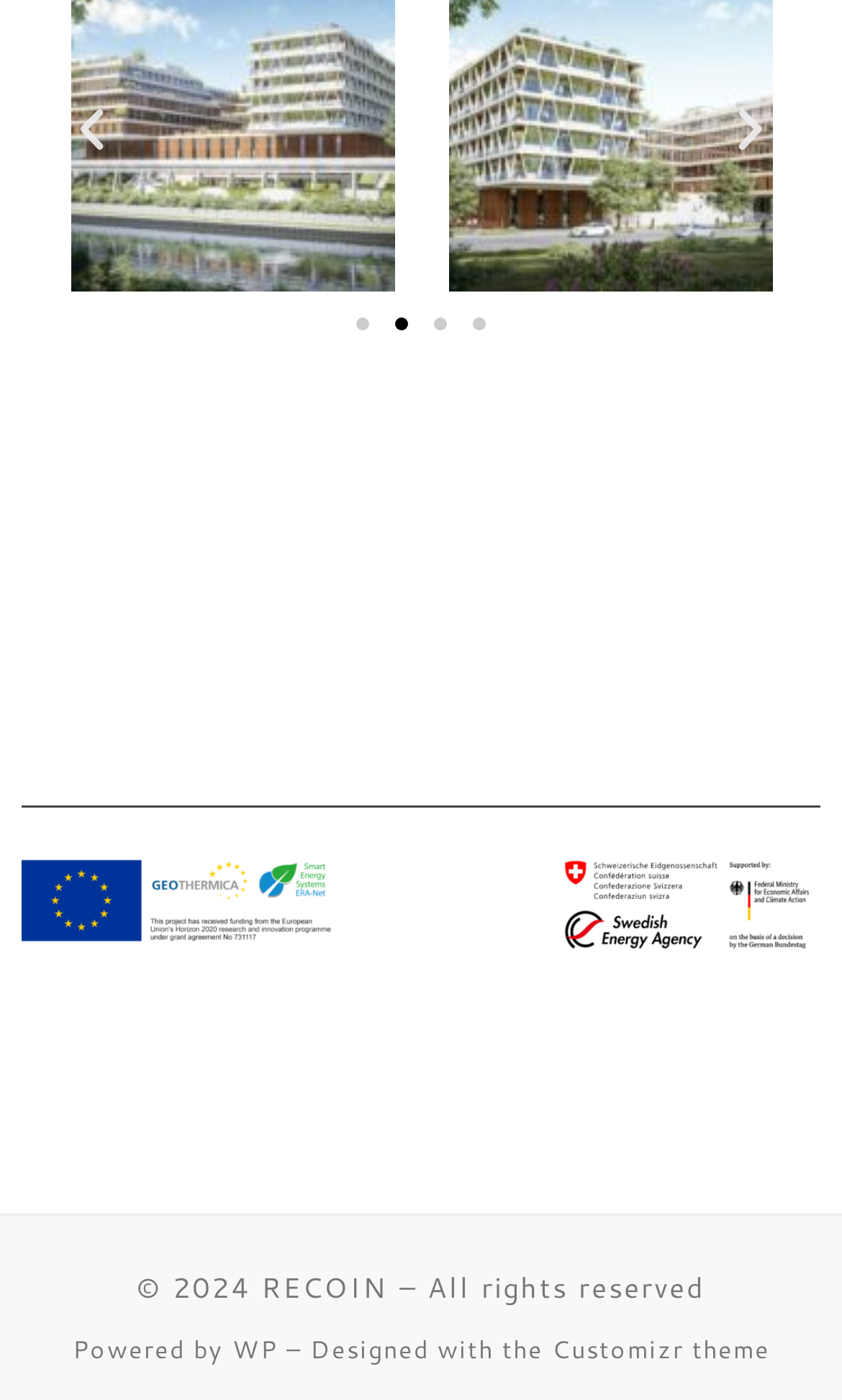What is the powered by text?
Please answer the question with as much detail as possible using the screenshot.

I found the link element with the text 'WP' next to the 'Powered by' text and assumed it to be the powered by text.